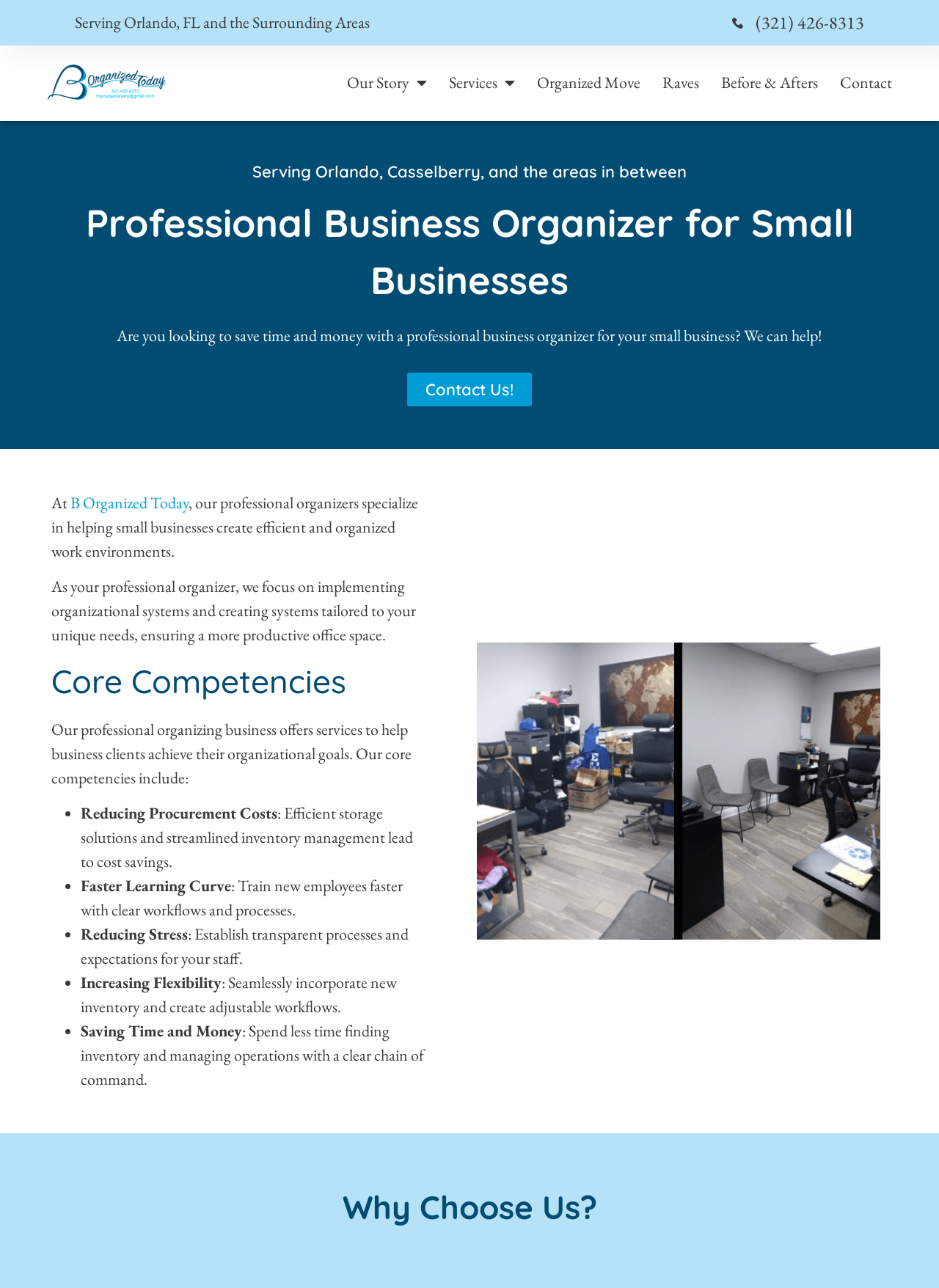Find the bounding box coordinates for the element described here: "alt="B Organized Today Logo"".

[0.05, 0.05, 0.177, 0.078]